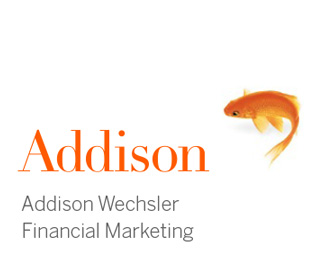What type of services does the company provide?
Carefully analyze the image and provide a thorough answer to the question.

The softer, lighter typeface text 'Addison Wechsler Financial Marketing' below the goldfish in the image indicates that the company provides financial marketing services, which is also suggested by the professional and focused tone of the font.